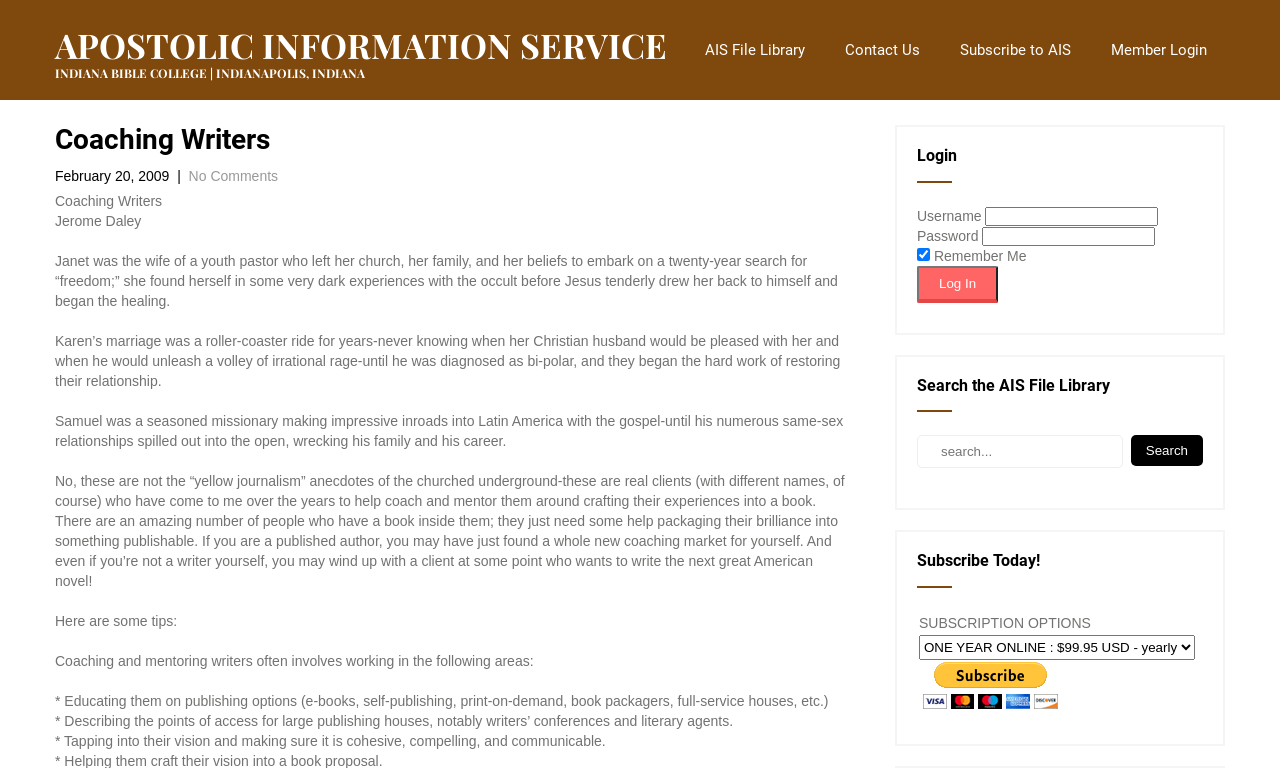Determine the bounding box coordinates of the clickable region to execute the instruction: "Subscribe to AIS". The coordinates should be four float numbers between 0 and 1, denoted as [left, top, right, bottom].

[0.736, 0.0, 0.851, 0.13]